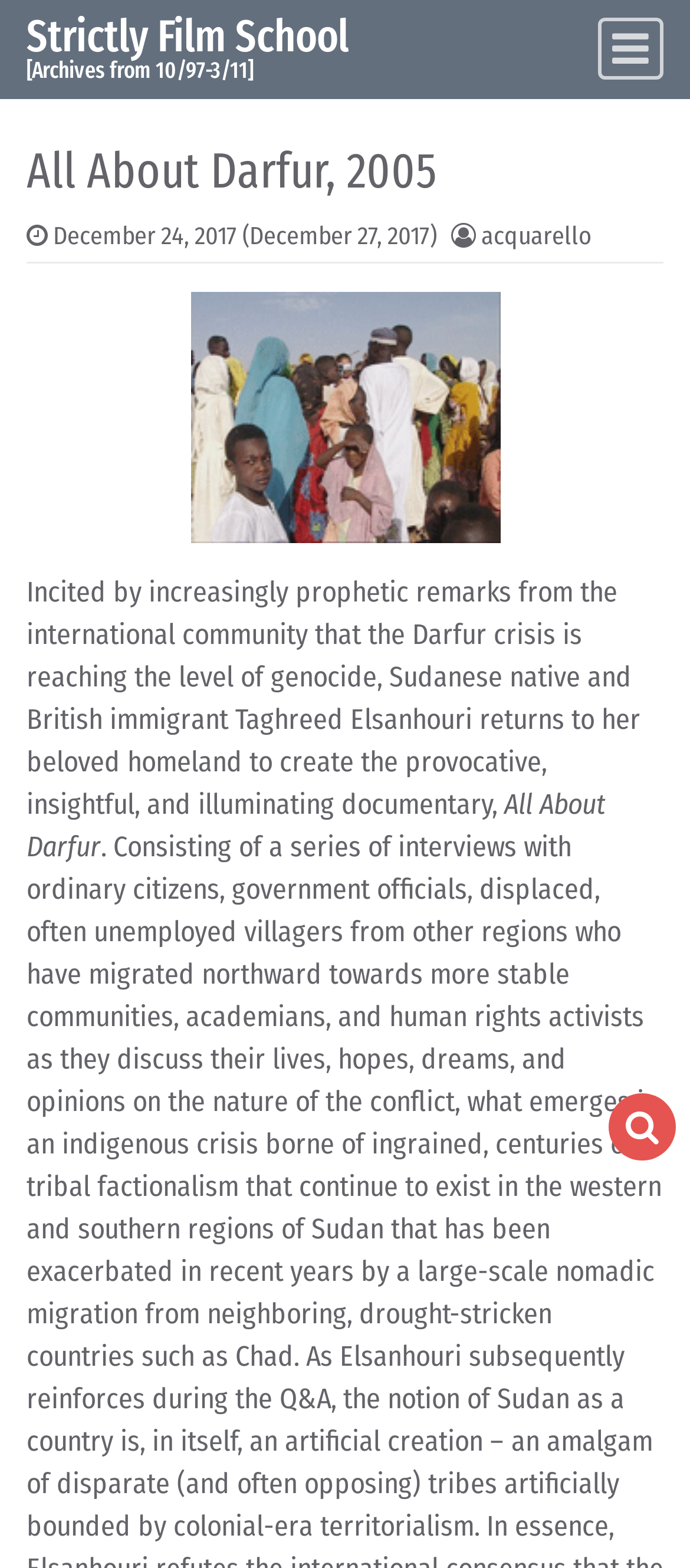Respond with a single word or phrase to the following question: What is the name of the documentary?

All About Darfur